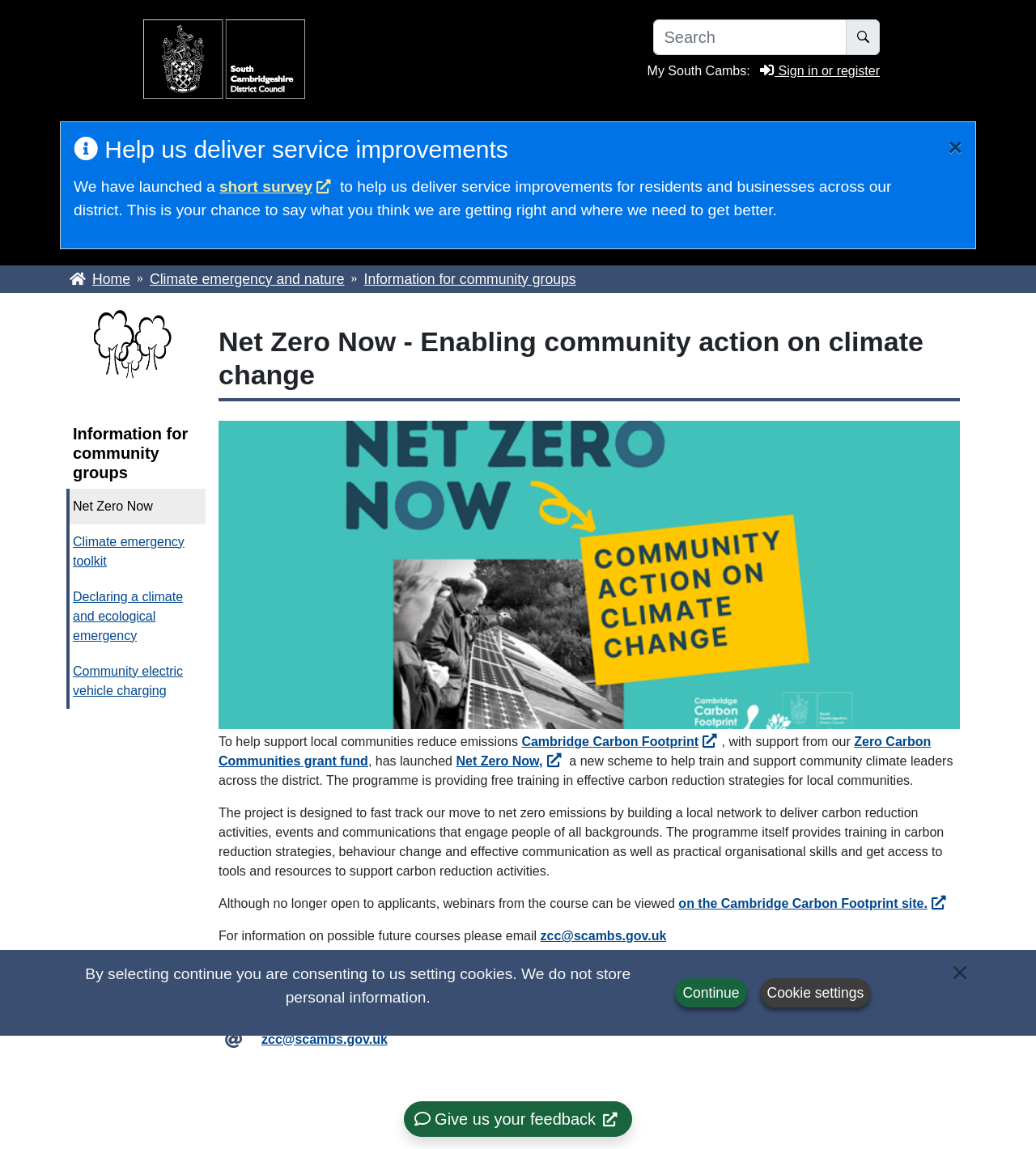Predict the bounding box for the UI component with the following description: "Cookie settings".

[0.733, 0.851, 0.841, 0.877]